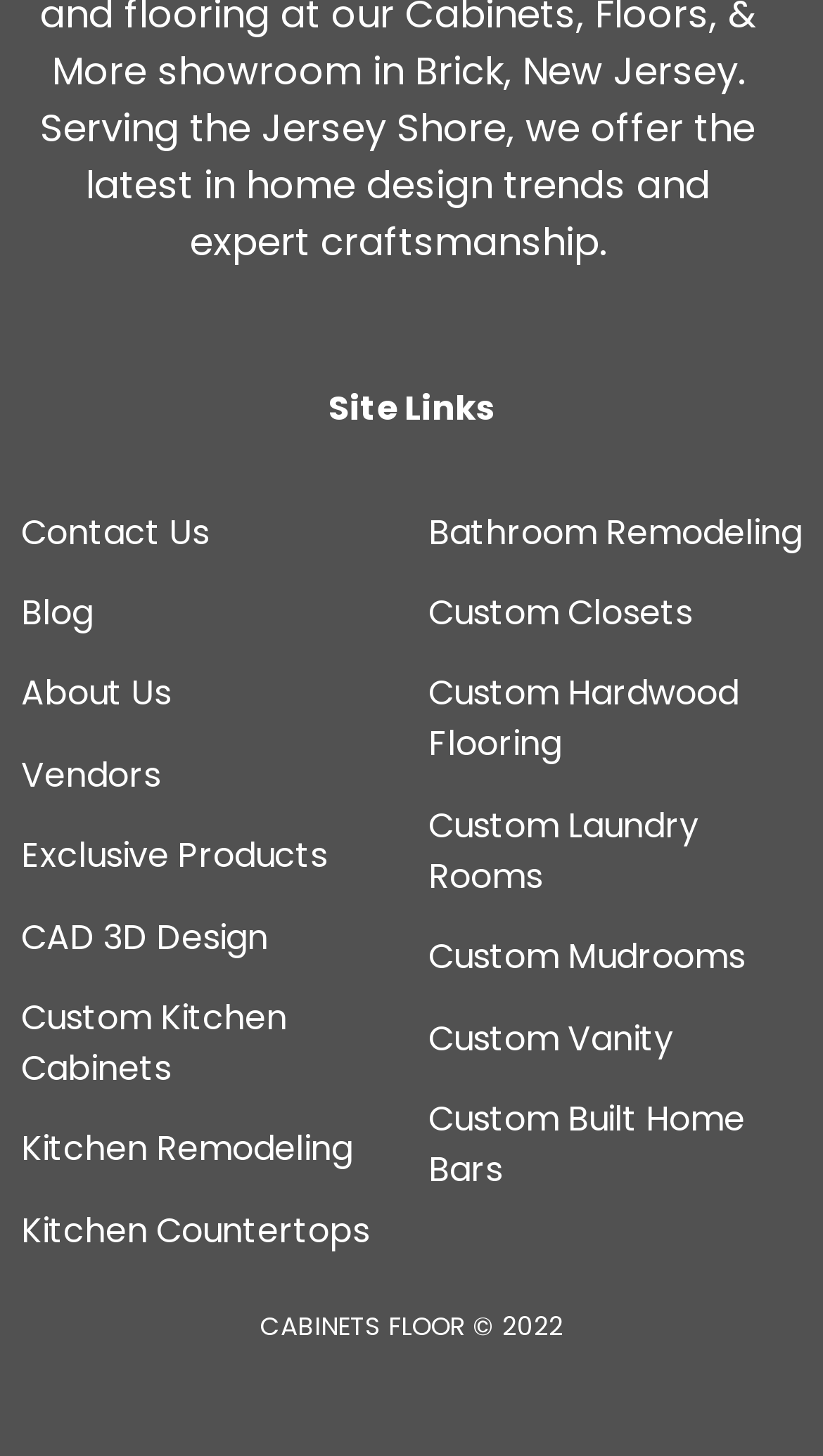Please determine the bounding box coordinates of the element to click in order to execute the following instruction: "visit blog". The coordinates should be four float numbers between 0 and 1, specified as [left, top, right, bottom].

[0.026, 0.404, 0.113, 0.437]